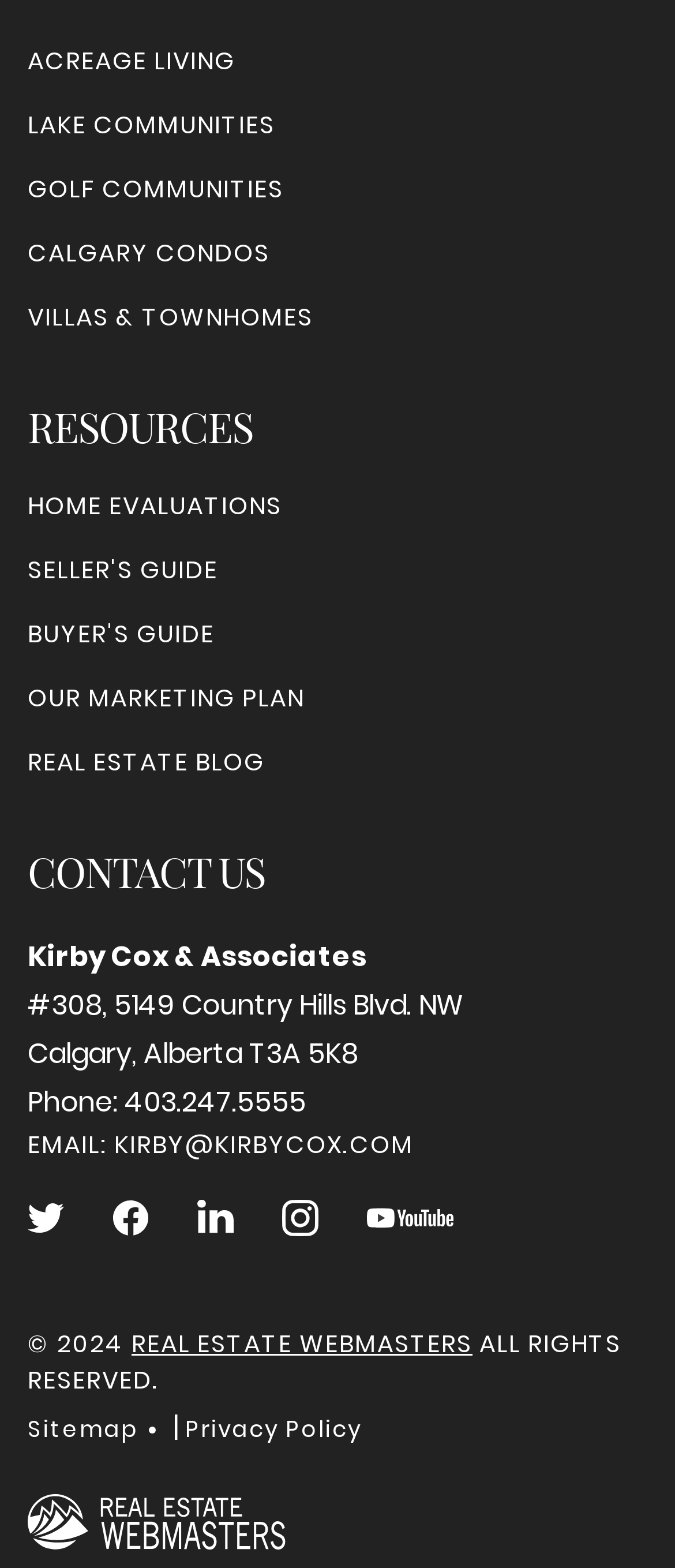Highlight the bounding box coordinates of the region I should click on to meet the following instruction: "Read the Privacy Policy".

[0.274, 0.901, 0.536, 0.922]